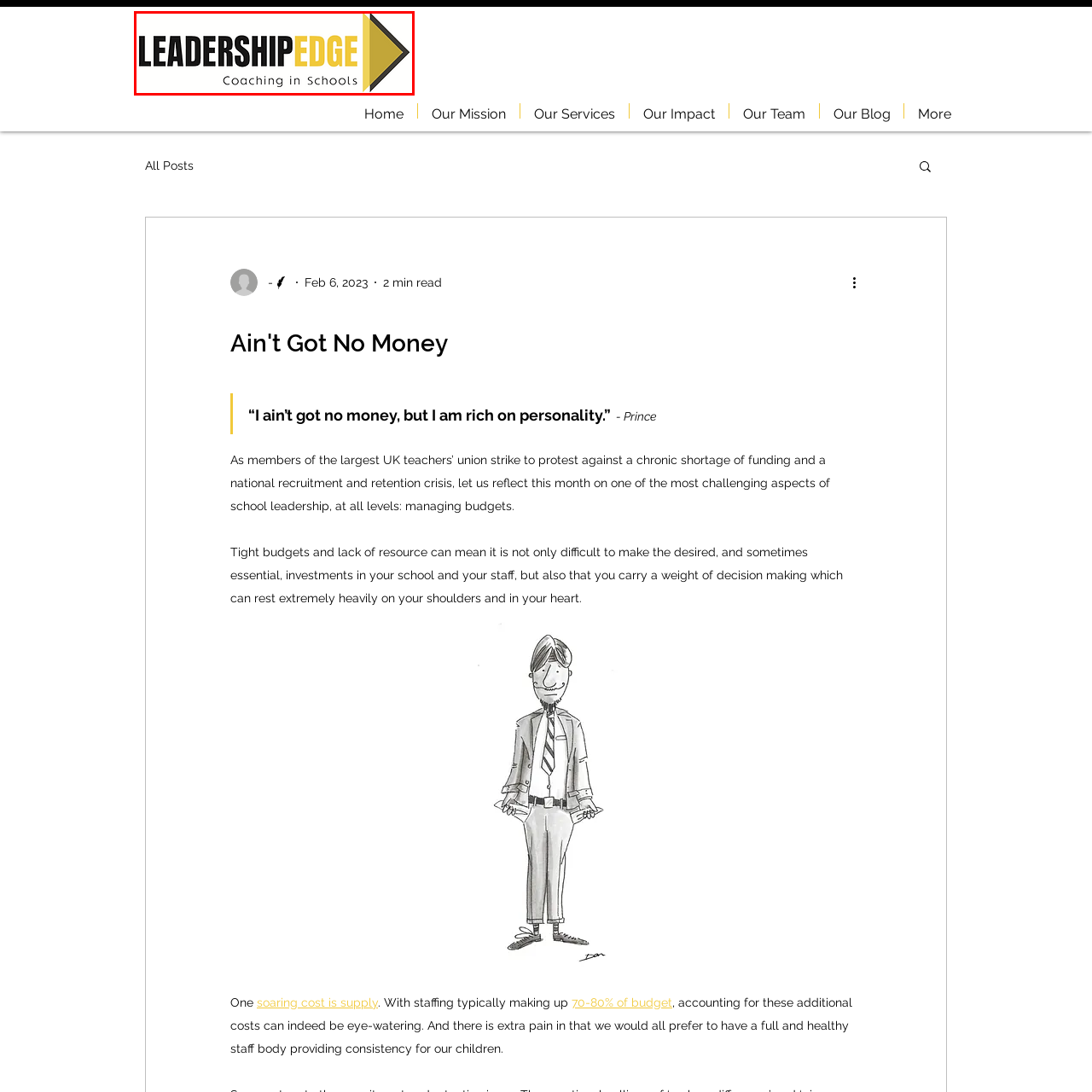Thoroughly describe the scene captured inside the red-bordered image.

The image displays the logo of "Leadership Edge," which is presented prominently in a modern and professional style. The logo features the words "LEADERSHIP" and "EDGE" in bold black lettering, emphasizing the concept of strong leadership. The right side of the logo is accented with a vivid golden triangle pointing towards the text, symbolizing progress and direction. Beneath the main title, the tagline "Coaching in Schools" is inscribed in a smaller, yet clear font, reinforcing the organization's focus on educational leadership development. The overall design conveys a message of empowerment and support within the educational sector.